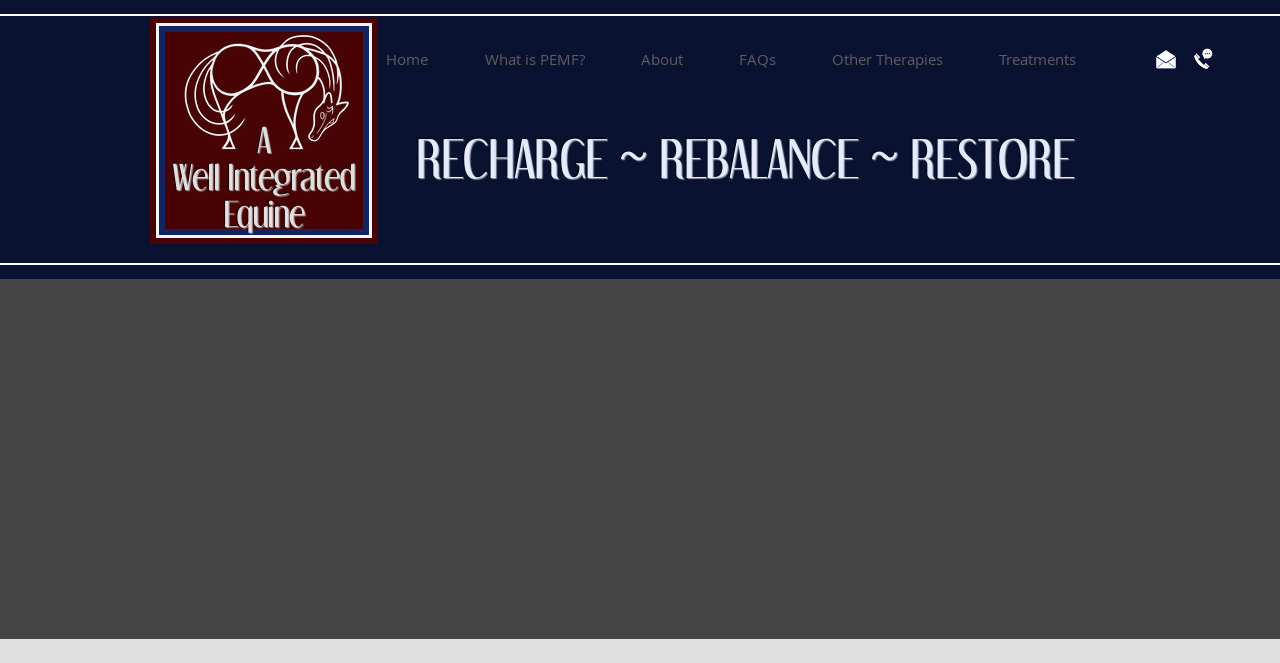Using the element description provided, determine the bounding box coordinates in the format (top-left x, top-left y, bottom-right x, bottom-right y). Ensure that all values are floating point numbers between 0 and 1. Element description: Equine

[0.175, 0.294, 0.238, 0.352]